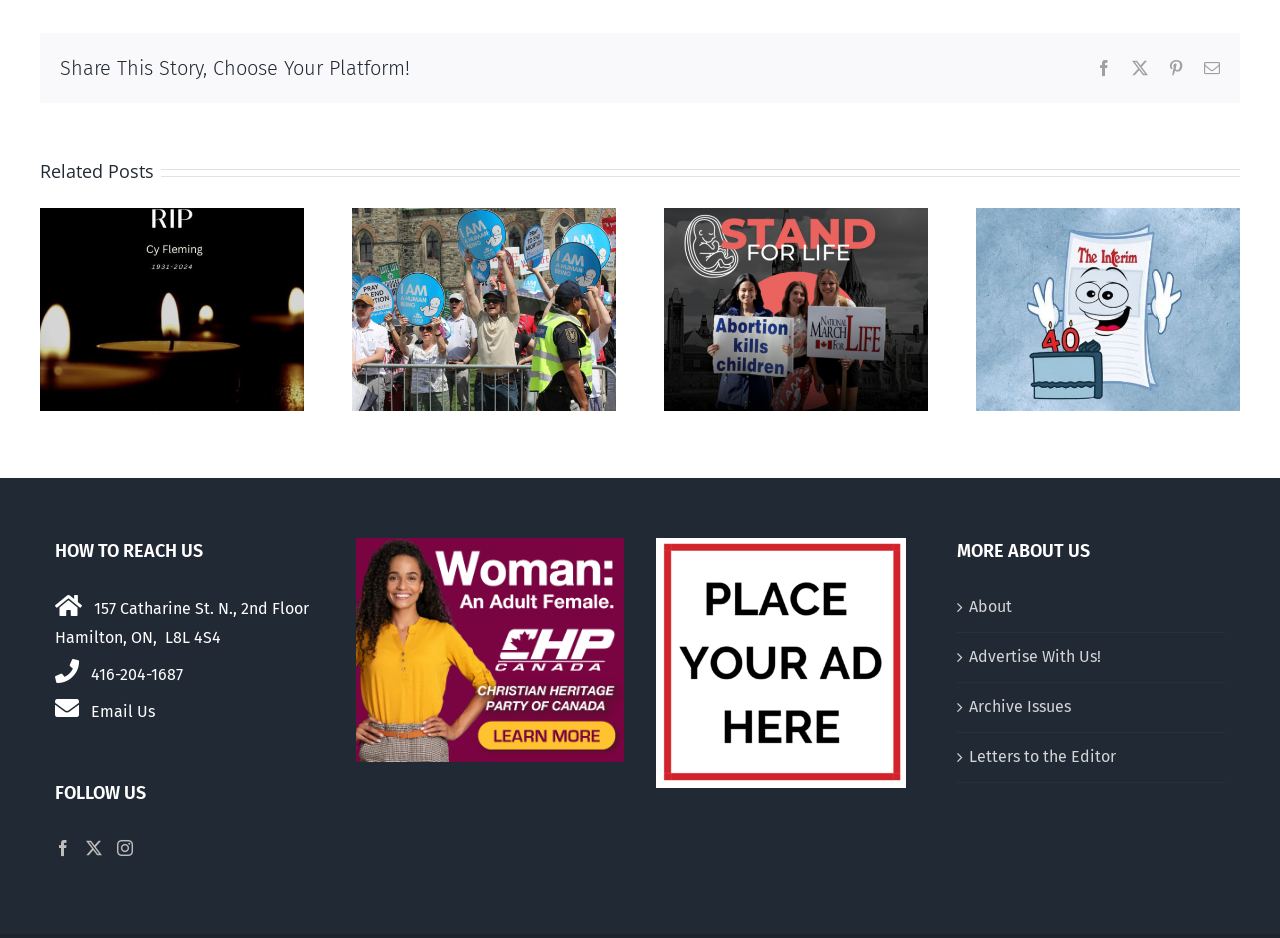Could you indicate the bounding box coordinates of the region to click in order to complete this instruction: "Contact us via email".

[0.043, 0.742, 0.062, 0.767]